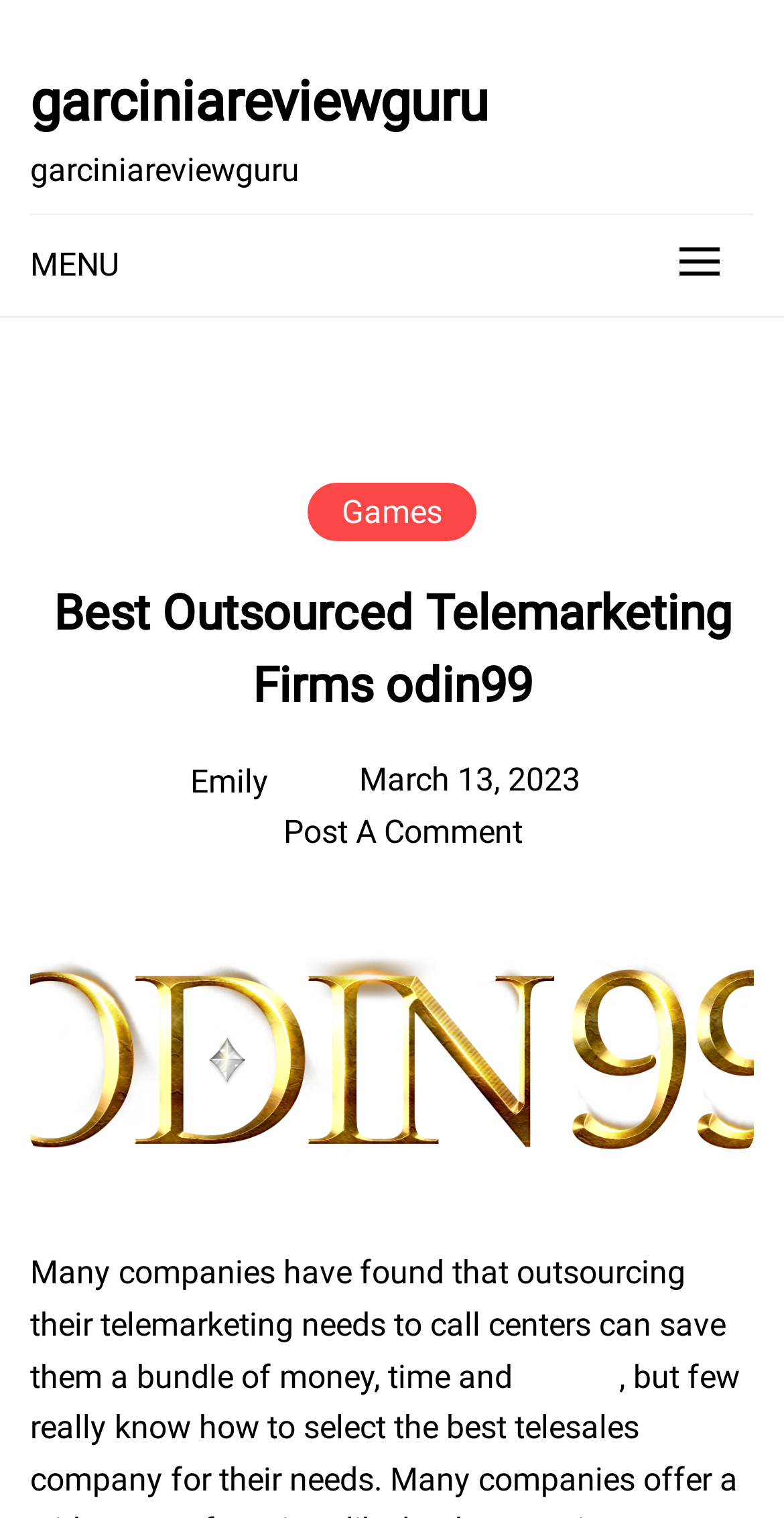What is the date of the latest article?
Please give a well-detailed answer to the question.

The date of the latest article can be found in the link element with the text 'March 13, 2023', which is located below the menu section.